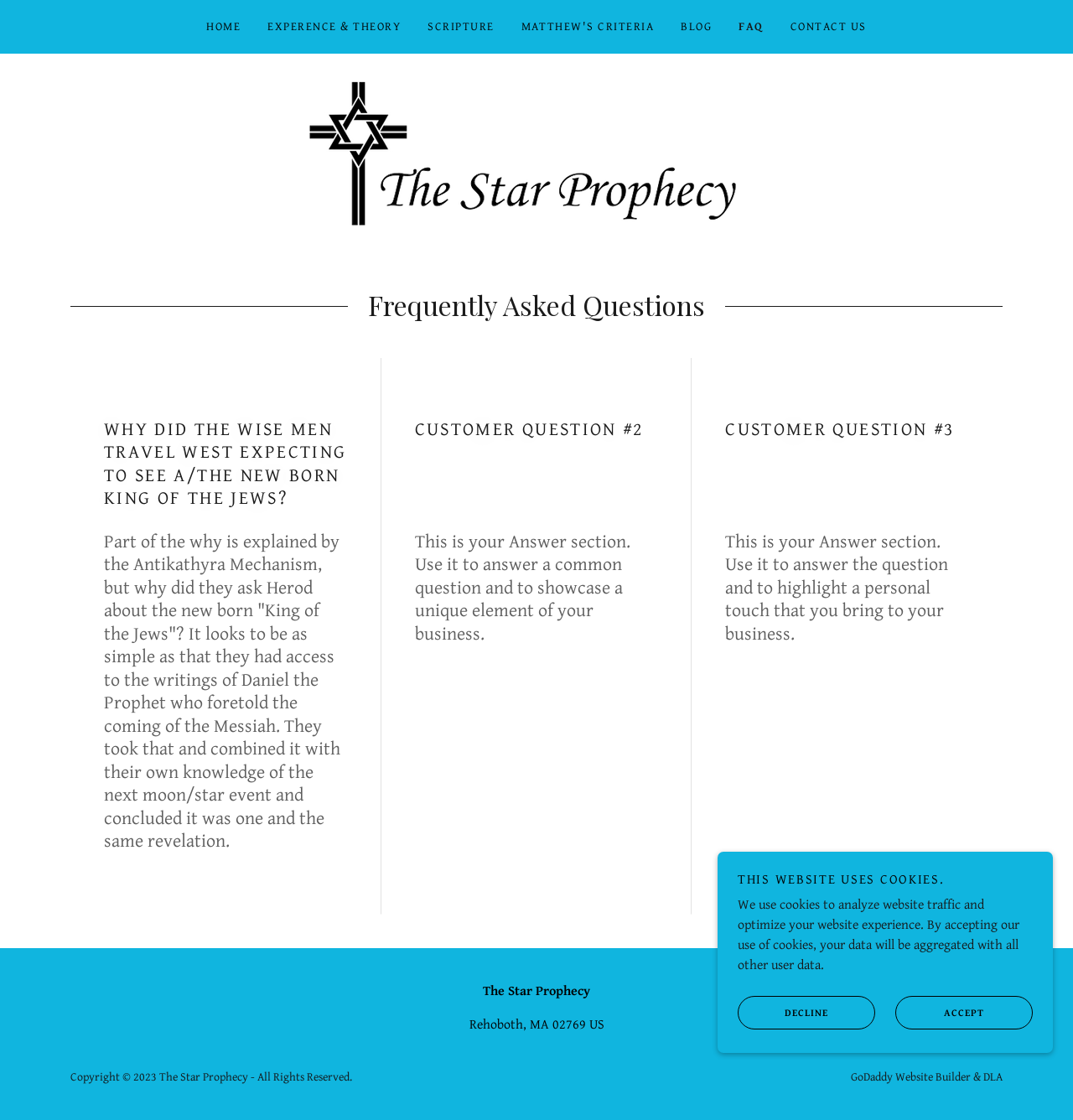Describe every aspect of the webpage in a detailed manner.

The webpage is titled "The Star Prophecy" and has a main section at the top that spans the entire width of the page. Within this section, there are several links arranged horizontally, including "HOME", "EXPERIENCE & THEORY", "SCRIPTURE", "MATTHEW'S CRITERIA", "BLOG", "FAQ", and "CONTACT US". 

Below the main section, there is a heading that reads "Frequently Asked Questions". This is followed by a series of questions and answers, each with a heading and a block of text. The first question is "WHY DID THE WISE MEN TRAVEL WEST EXPECTING TO SEE A/THE NEW BORN KING OF THE JEWS?" and the answer explains the Antikathyra Mechanism and the writings of Daniel the Prophet. 

There are two more questions and answers, labeled as "CUSTOMER QUESTION #2" and "CUSTOMER QUESTION #3", each with a heading and a block of text. The answers appear to be placeholder text, discussing how to use the answer section to showcase a unique element of a business.

At the bottom of the page, there is a section with copyright information, including the website's name, address, and a copyright notice. There is also a link to "GoDaddy" and a mention of "Website Builder & DLA". 

Finally, there is a notice about the website's use of cookies, with a heading that reads "THIS WEBSITE USES COOKIES." The notice explains that cookies are used to analyze website traffic and optimize the user experience, and provides options to "DECLINE" or "ACCEPT" the use of cookies.